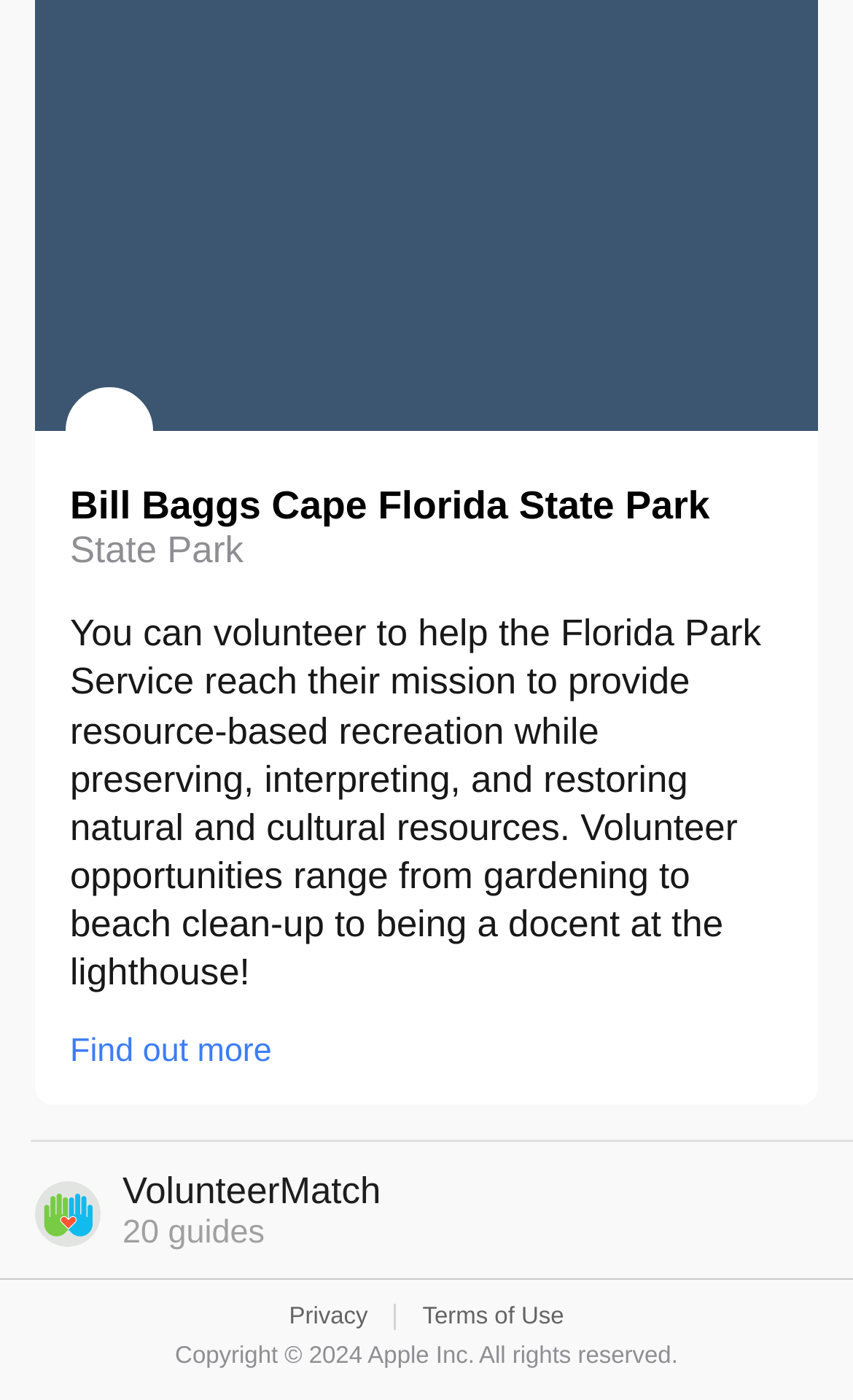What is the position of the image relative to the 'VolunteerMatch 20 guides' link? Refer to the image and provide a one-word or short phrase answer.

Above